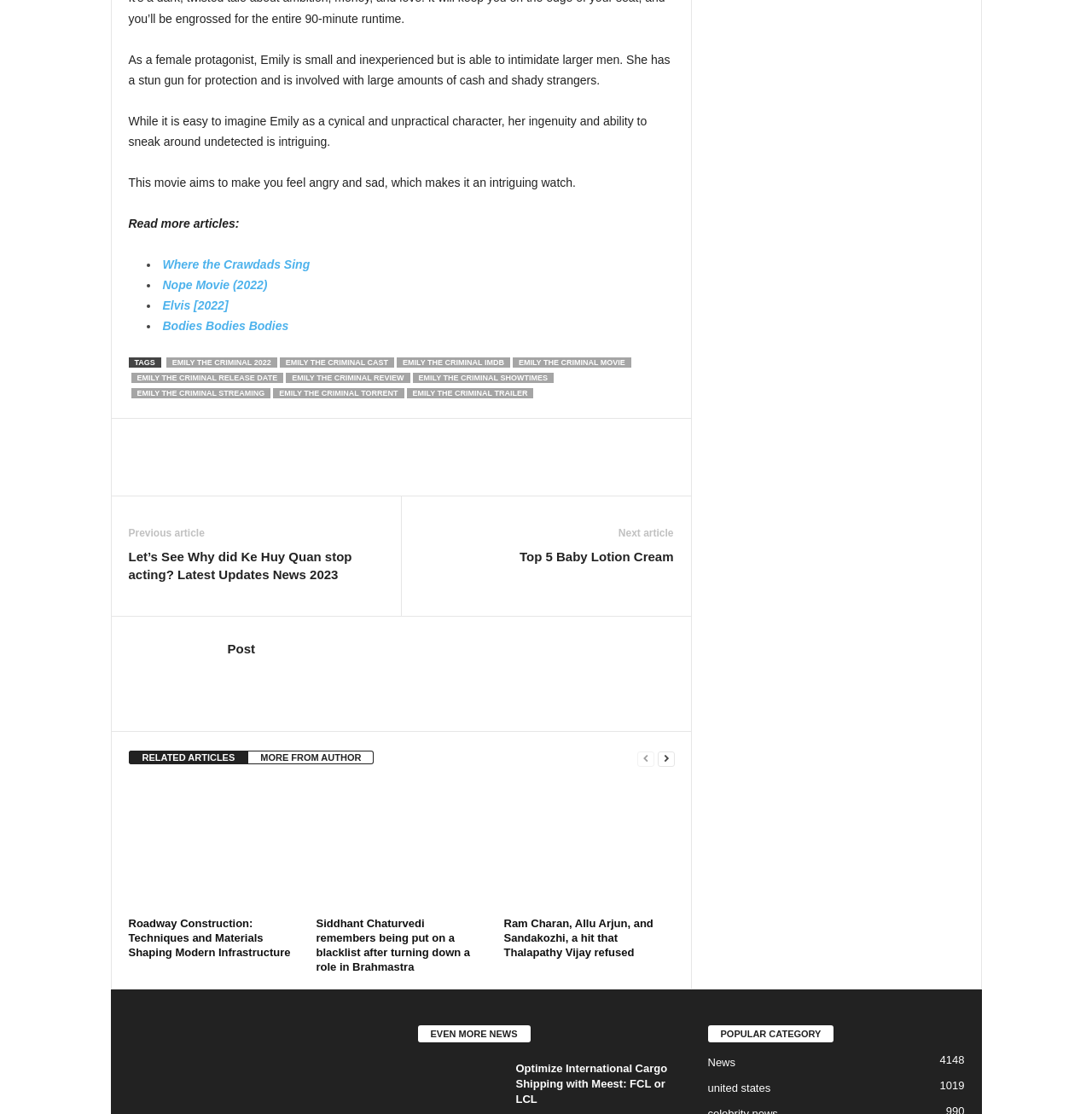How many links are there in the footer section?
We need a detailed and meticulous answer to the question.

The footer section contains 9 links, including 'EMILY THE CRIMINAL 2022', 'EMILY THE CRIMINAL CAST', 'EMILY THE CRIMINAL IMDB', and others.